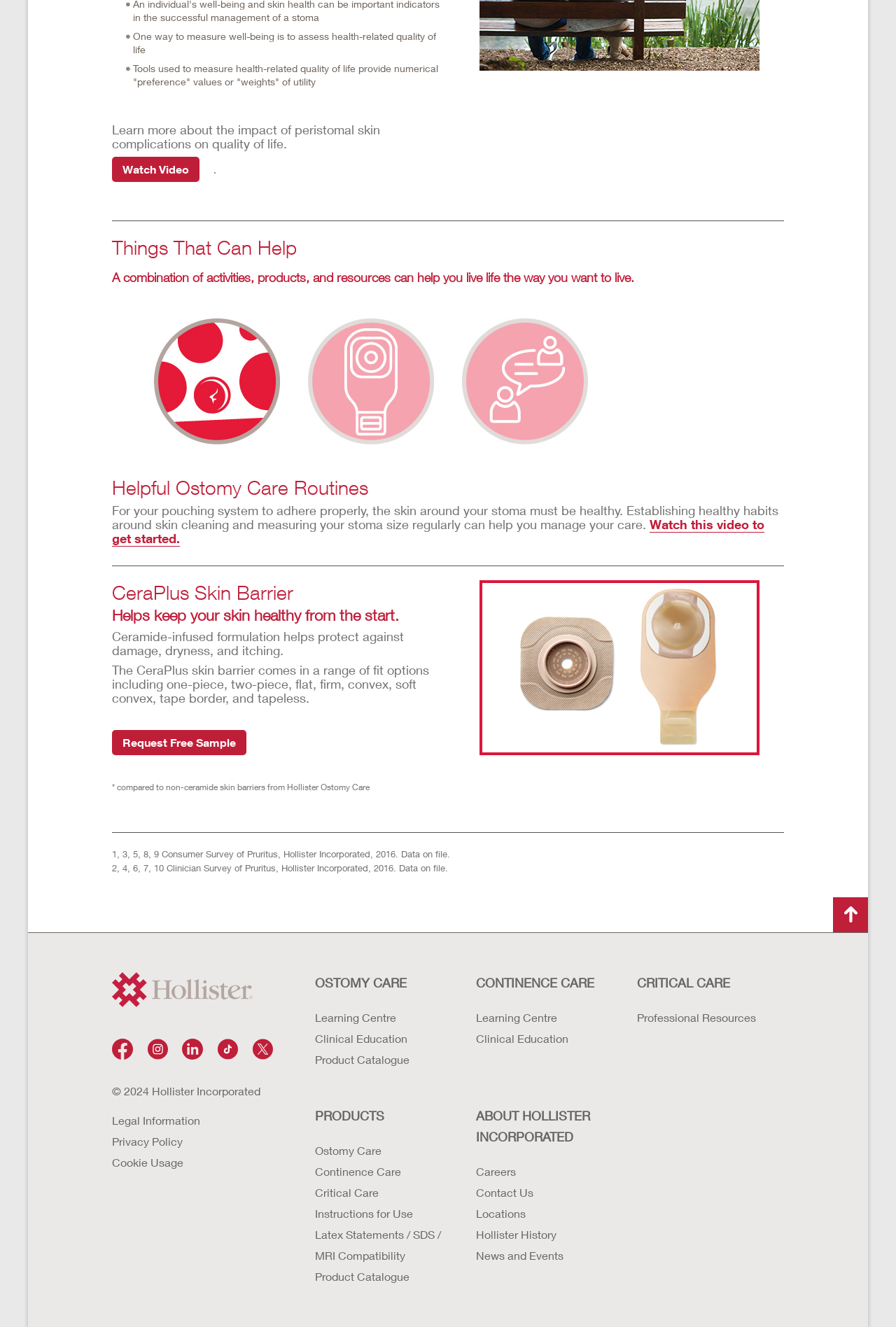What is the purpose of the CeraPlus skin barrier?
Could you answer the question with a detailed and thorough explanation?

The CeraPlus skin barrier is designed to keep the skin healthy from the start, protecting against damage, dryness, and itching. It comes in a range of fit options, including one-piece, two-piece, flat, firm, convex, soft convex, tape border, and tapeless.